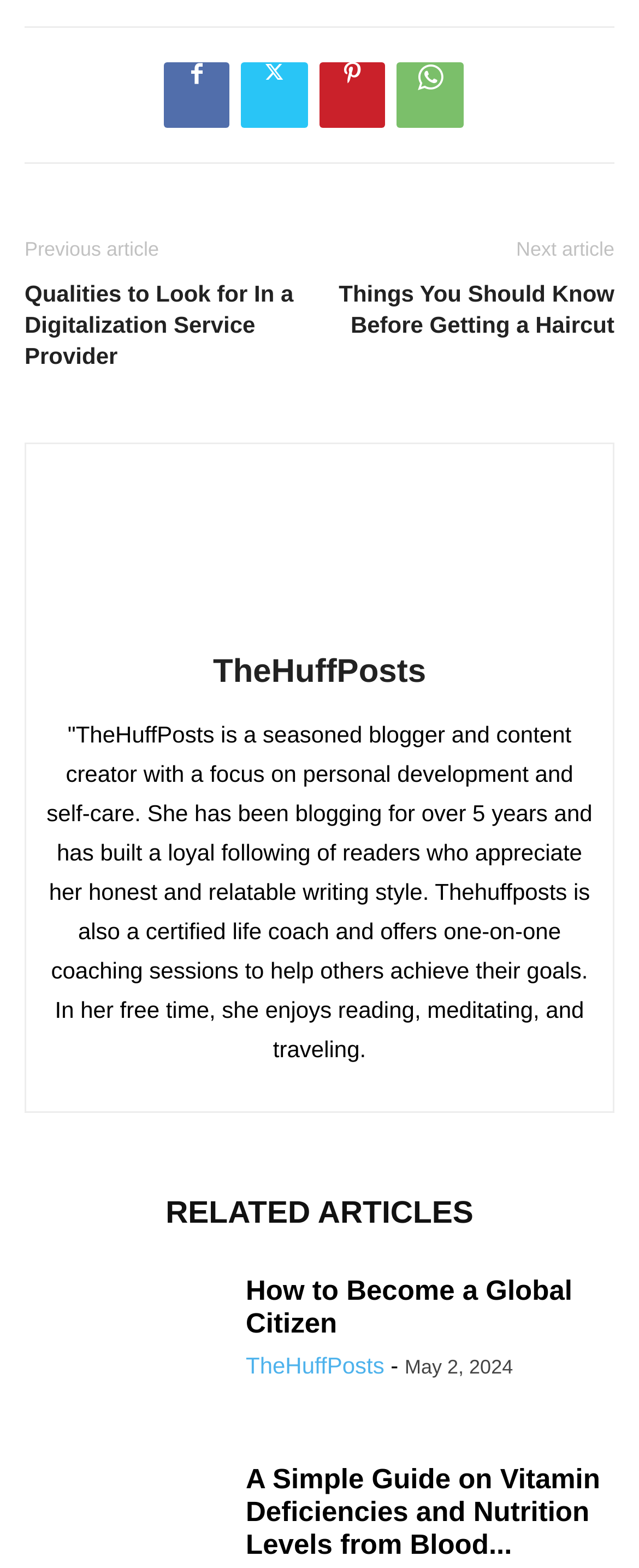What is the date of the article 'How to Become a Global Citizen'?
Can you give a detailed and elaborate answer to the question?

The date of the article 'How to Become a Global Citizen' can be found next to the author's name, which is 'May 2, 2024'.